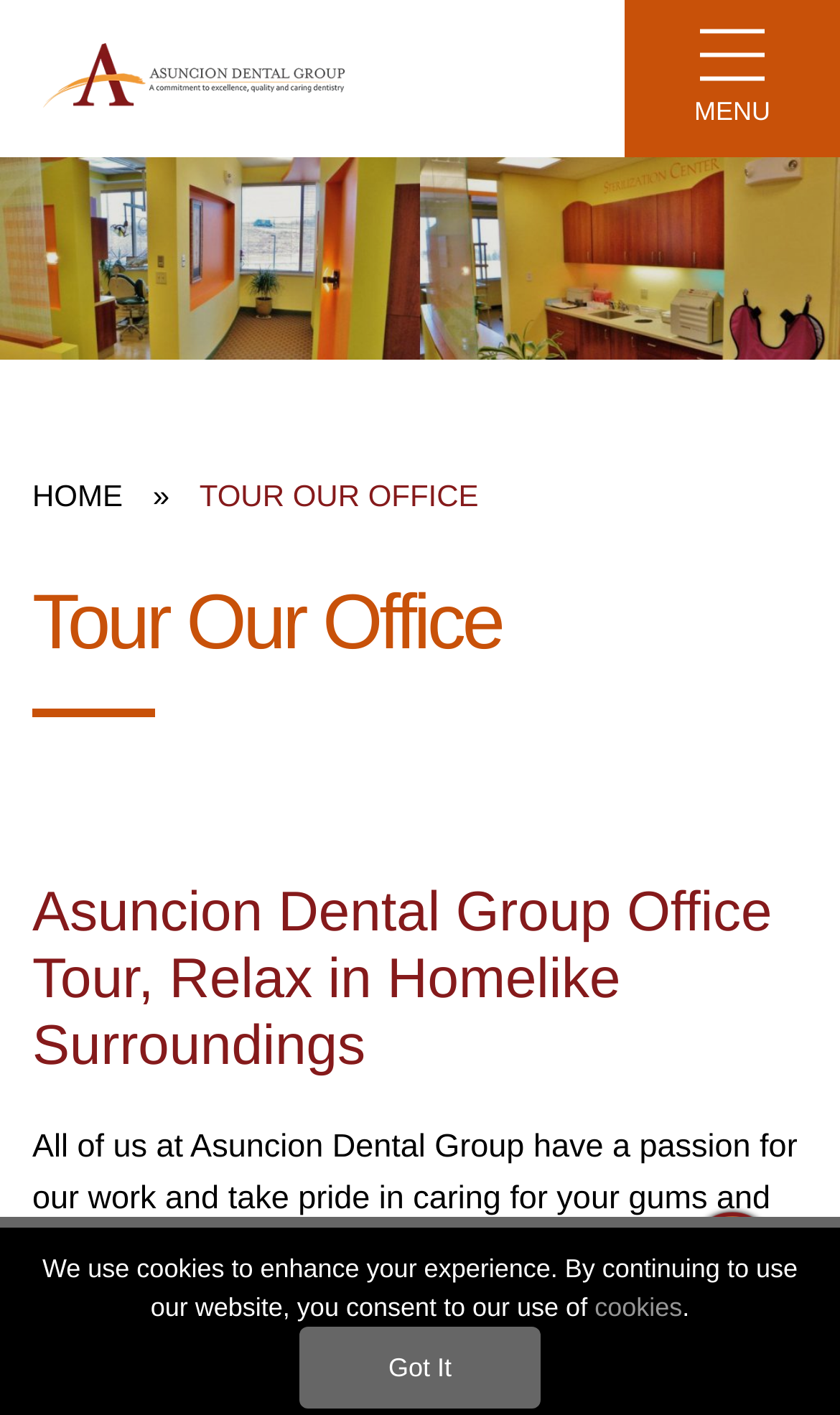Find the bounding box of the UI element described as follows: "Menu".

[0.744, 0.0, 1.0, 0.111]